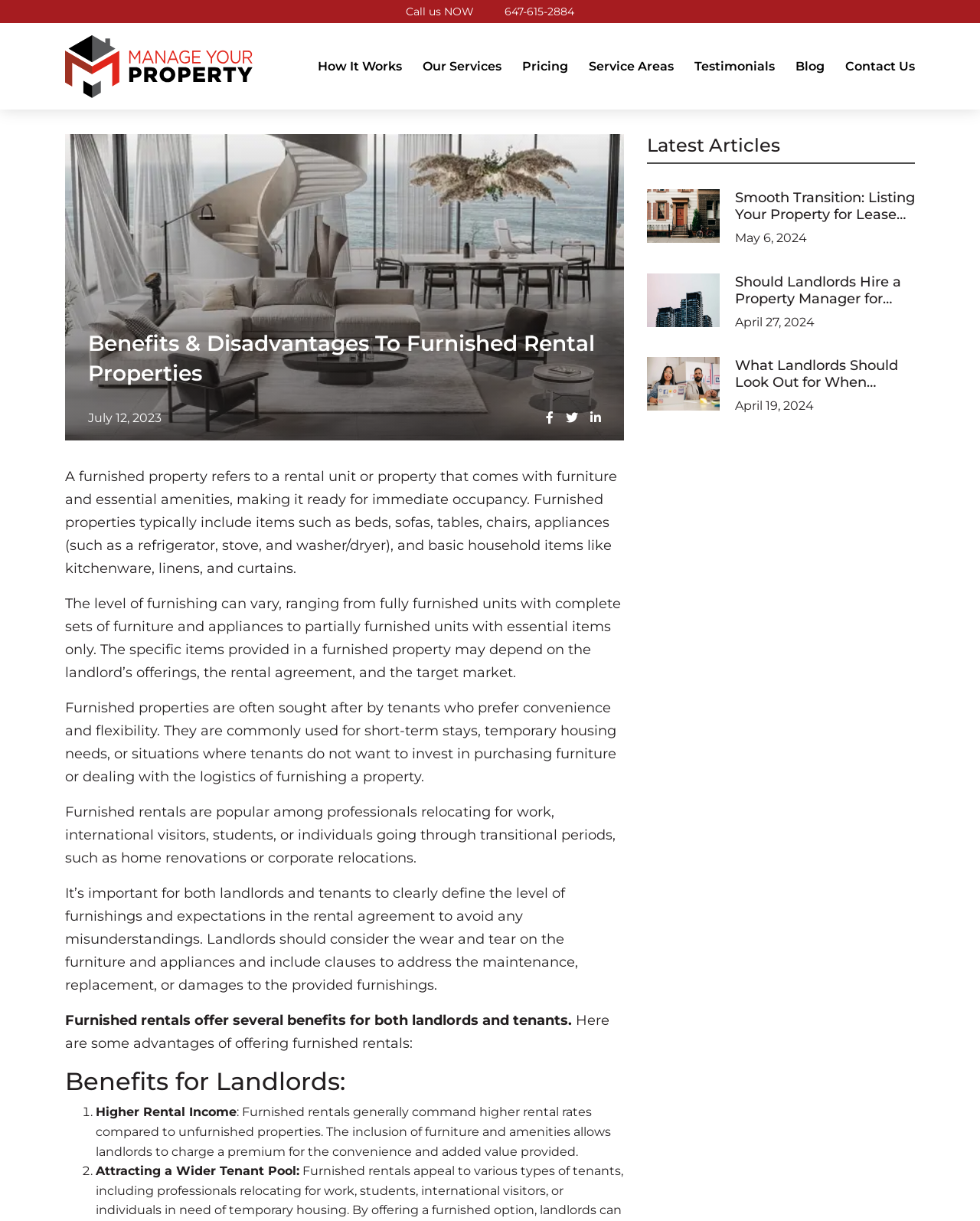Using the element description How It Works, predict the bounding box coordinates for the UI element. Provide the coordinates in (top-left x, top-left y, bottom-right x, bottom-right y) format with values ranging from 0 to 1.

[0.324, 0.04, 0.41, 0.069]